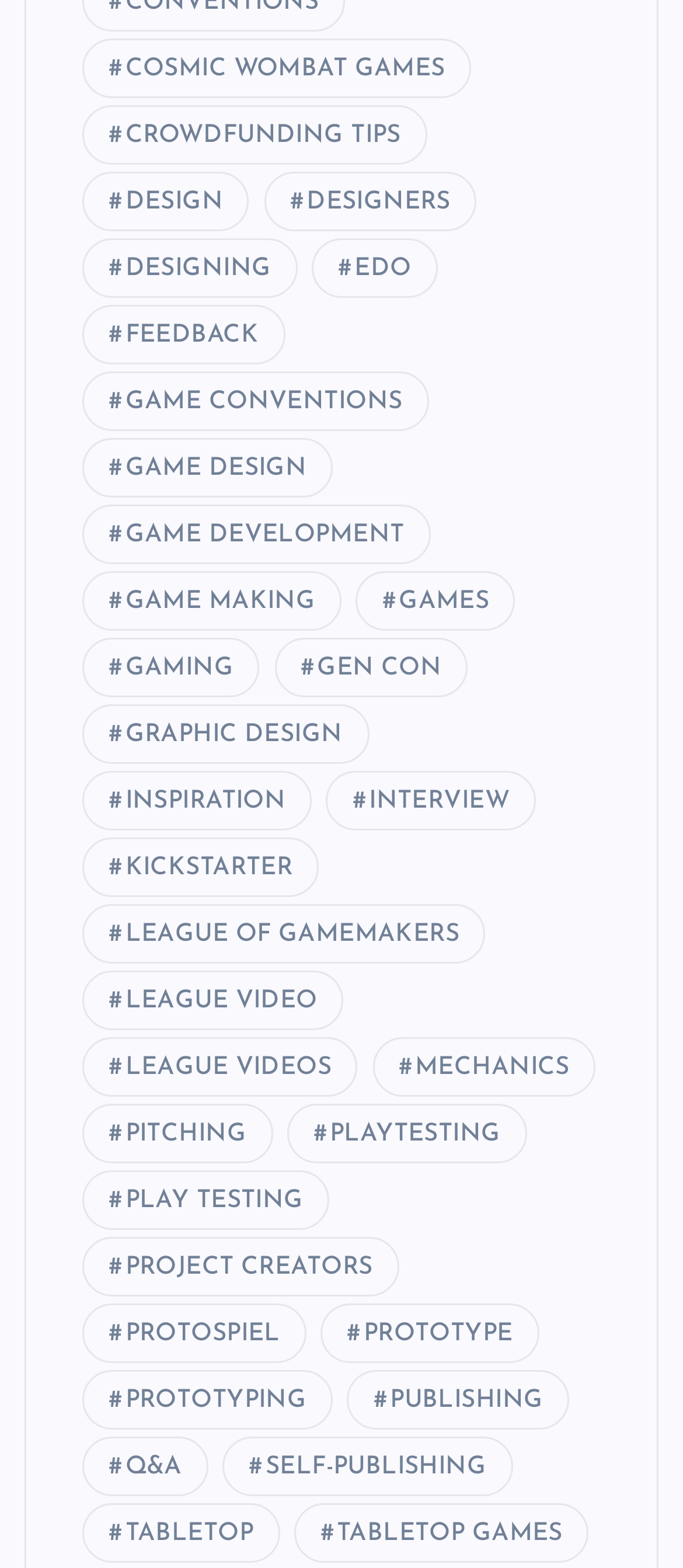Using a single word or phrase, answer the following question: 
What is the category with the most items?

GAME DESIGN